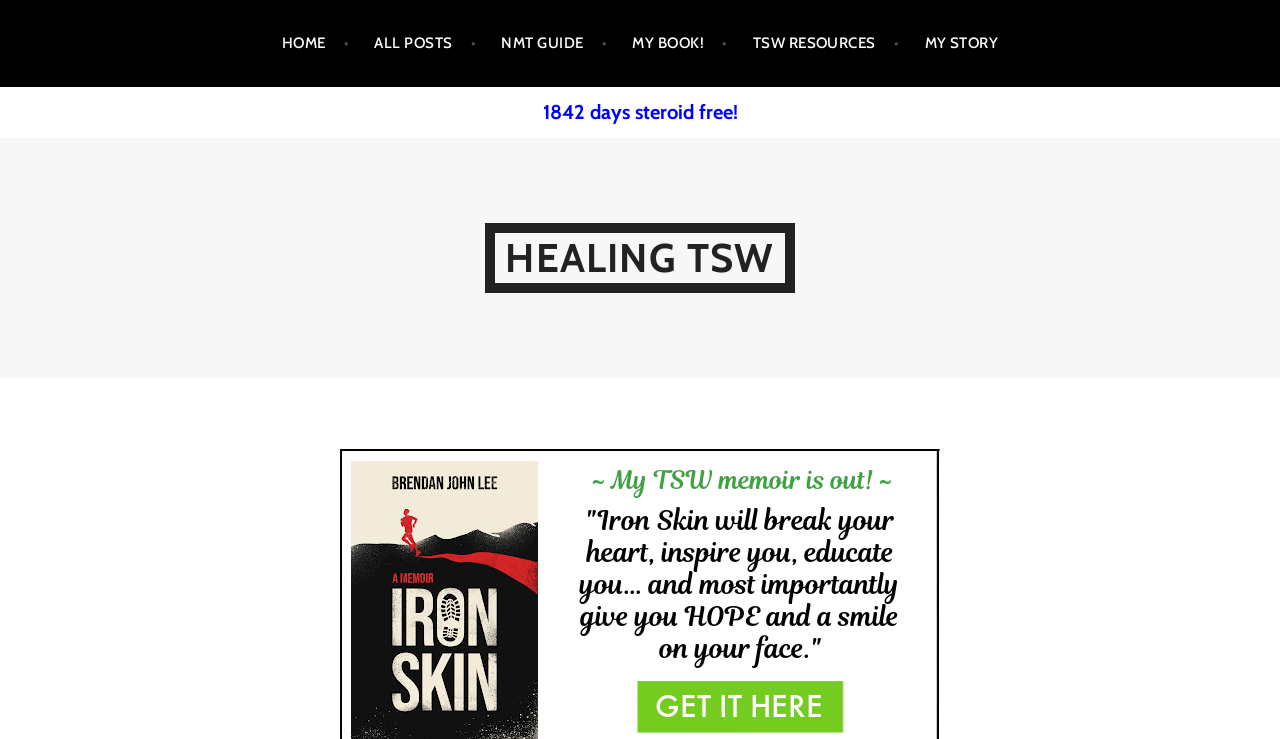How many links are in the top navigation bar?
Please answer the question with as much detail and depth as you can.

I counted the number of link elements in the top section of the webpage, which are 'HOME •', 'ALL POSTS •', 'NMT GUIDE •', 'MY BOOK! •', and 'TSW RESOURCES •', and found that there are 5 links in total.